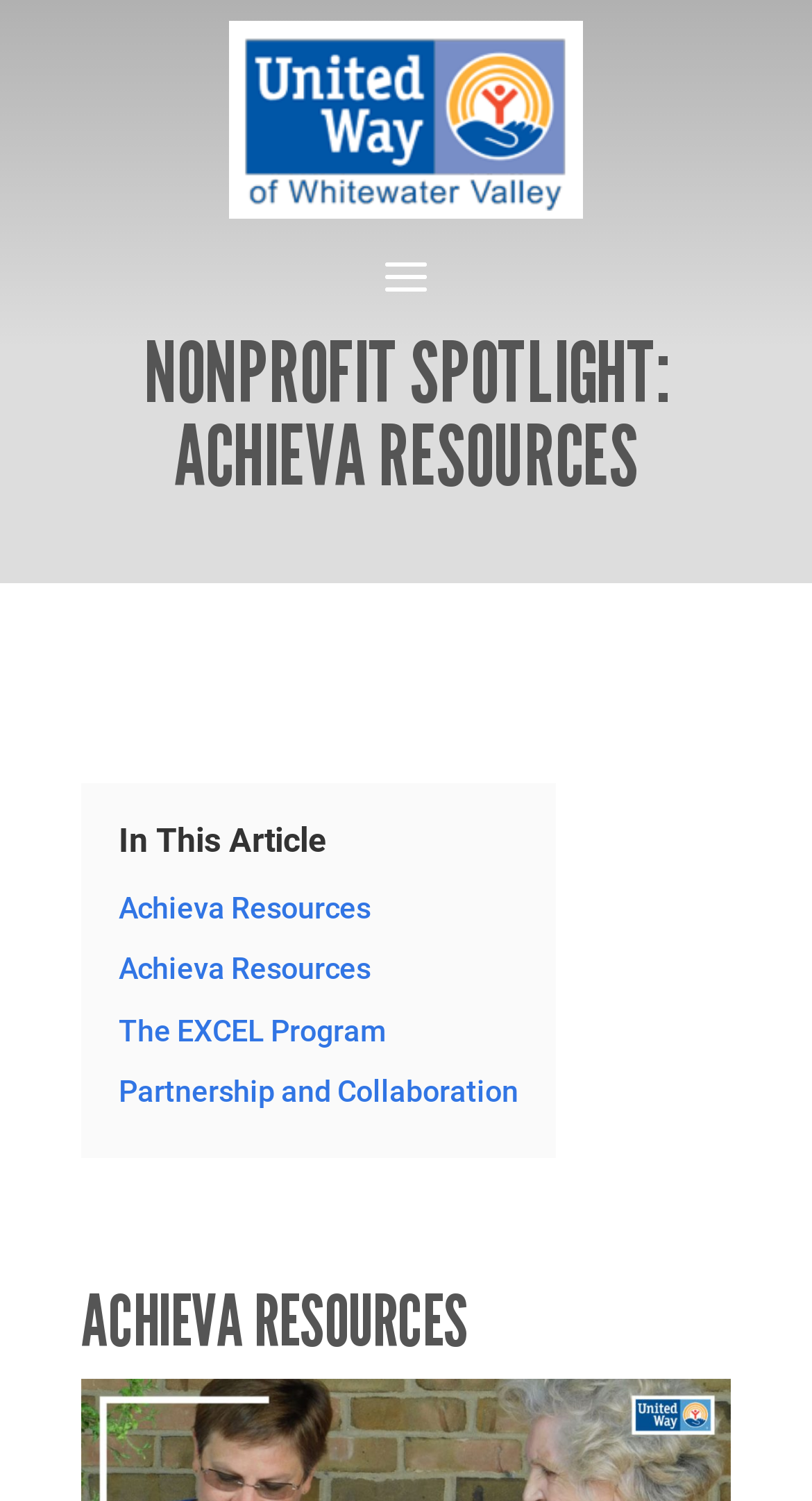What is the name of the nonprofit organization?
Using the image, elaborate on the answer with as much detail as possible.

Based on the webpage, I can see that the heading 'NONPROFIT SPOTLIGHT: ACHIEVA RESOURCES' and 'ACHIEVA RESOURCES' are prominent, indicating that Achieva Resources is the name of the nonprofit organization.